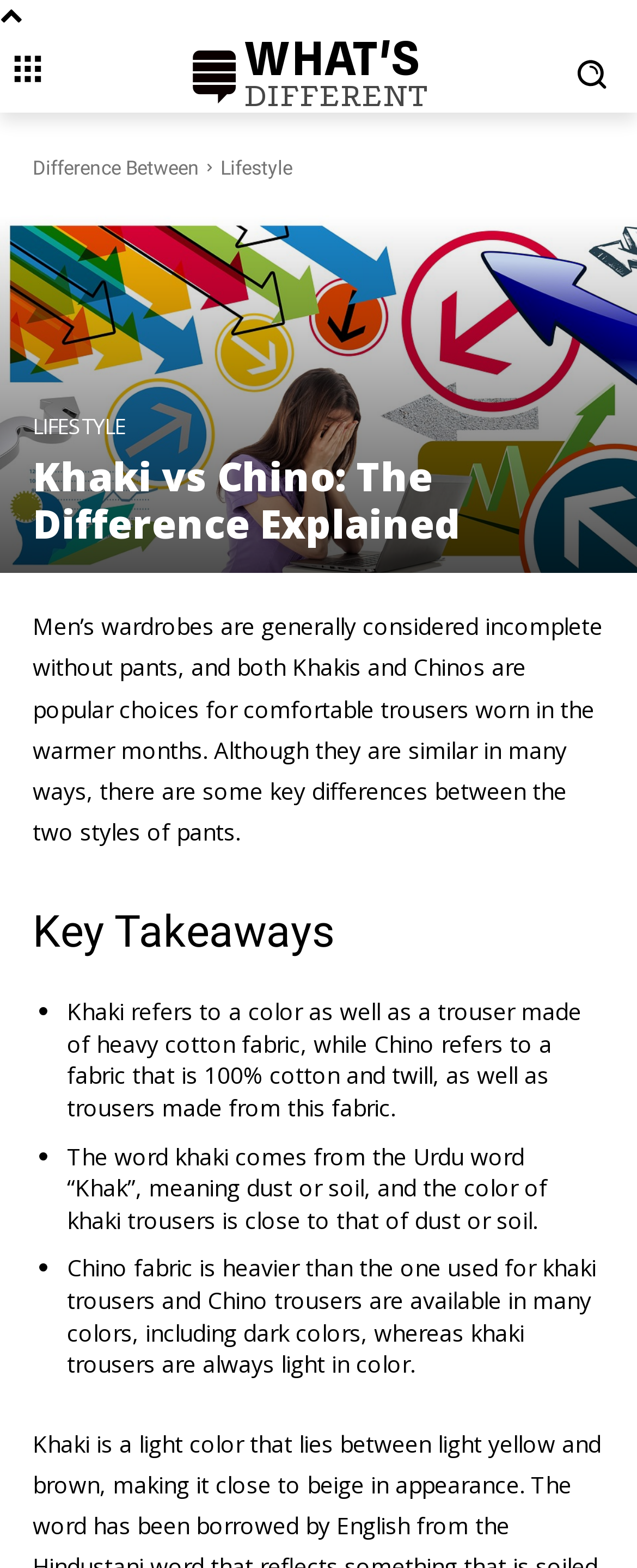Please reply to the following question with a single word or a short phrase:
What is the origin of the word 'khaki'?

Urdu word 'Khak'